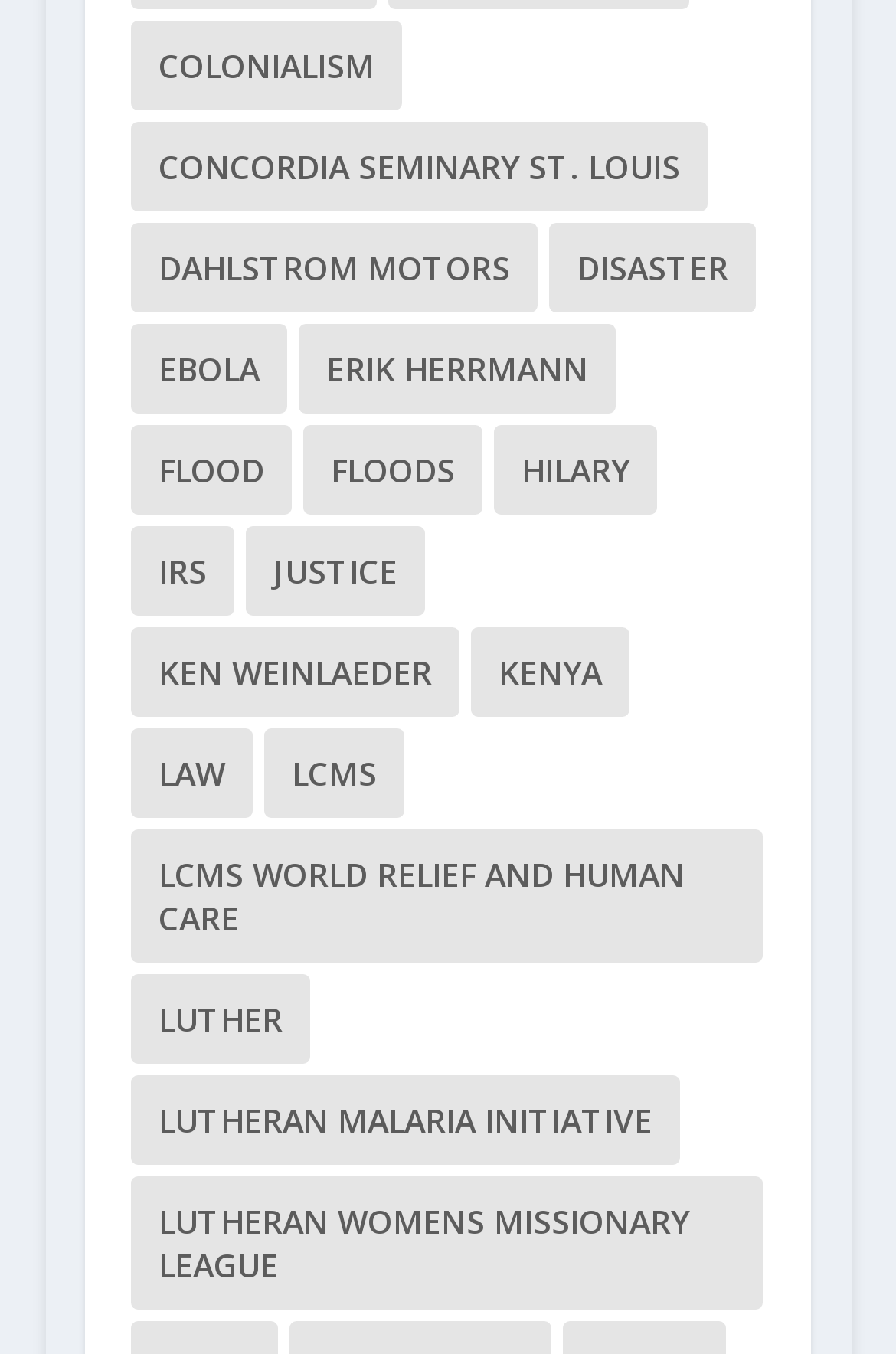What is the first link on the webpage?
Using the image, provide a concise answer in one word or a short phrase.

Colonialism